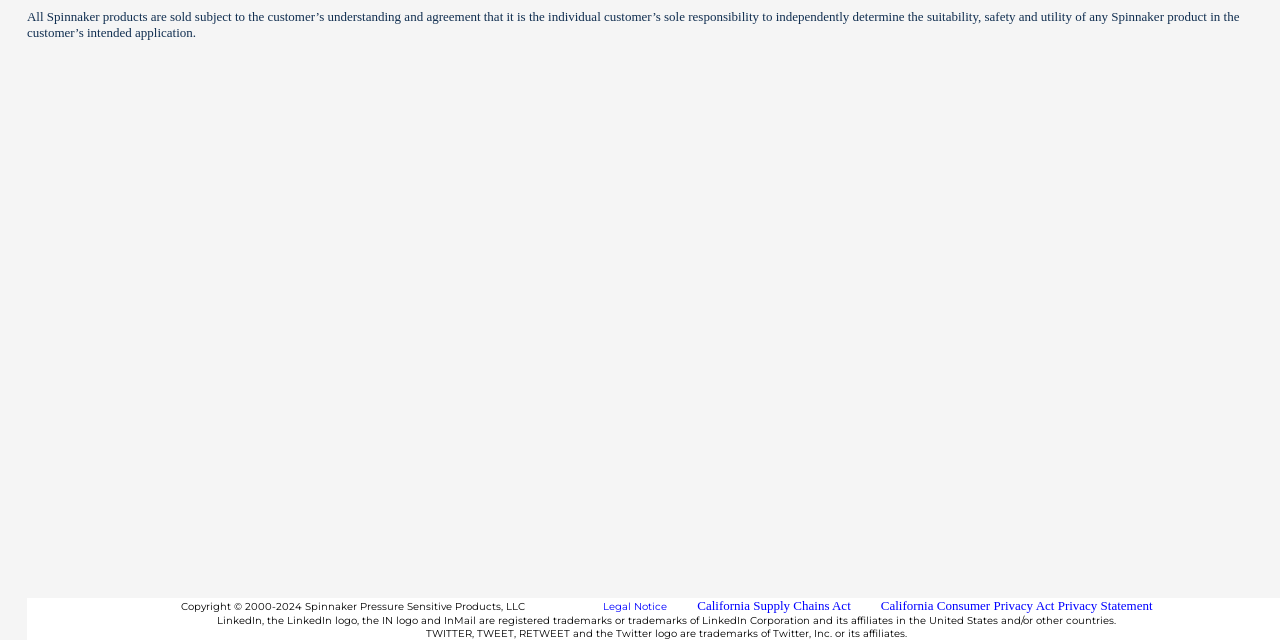Mark the bounding box of the element that matches the following description: "California Supply Chains Act".

[0.545, 0.938, 0.665, 0.958]